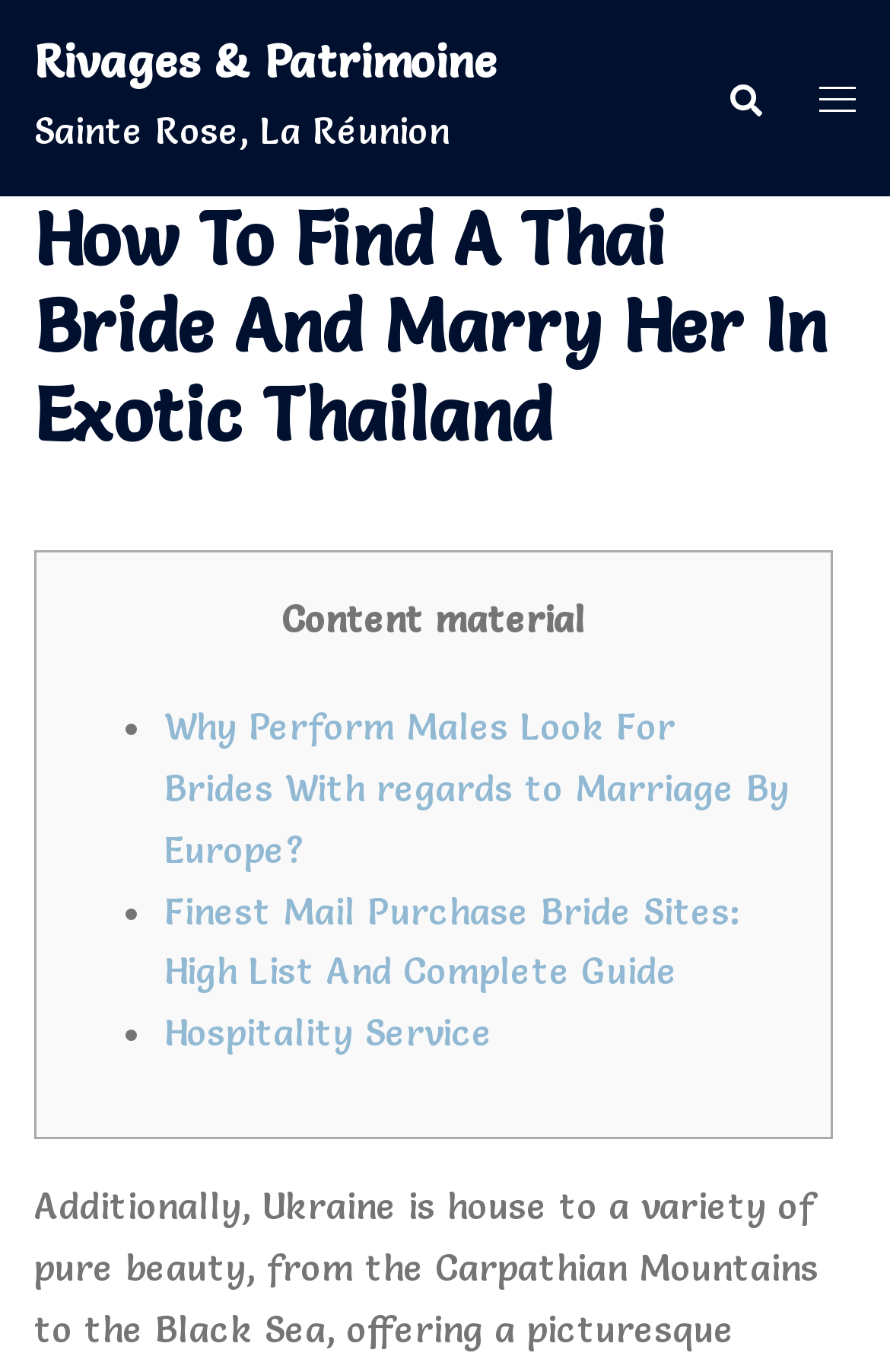Please determine the bounding box of the UI element that matches this description: Hospitality Service. The coordinates should be given as (top-left x, top-left y, bottom-right x, bottom-right y), with all values between 0 and 1.

[0.185, 0.736, 0.554, 0.769]